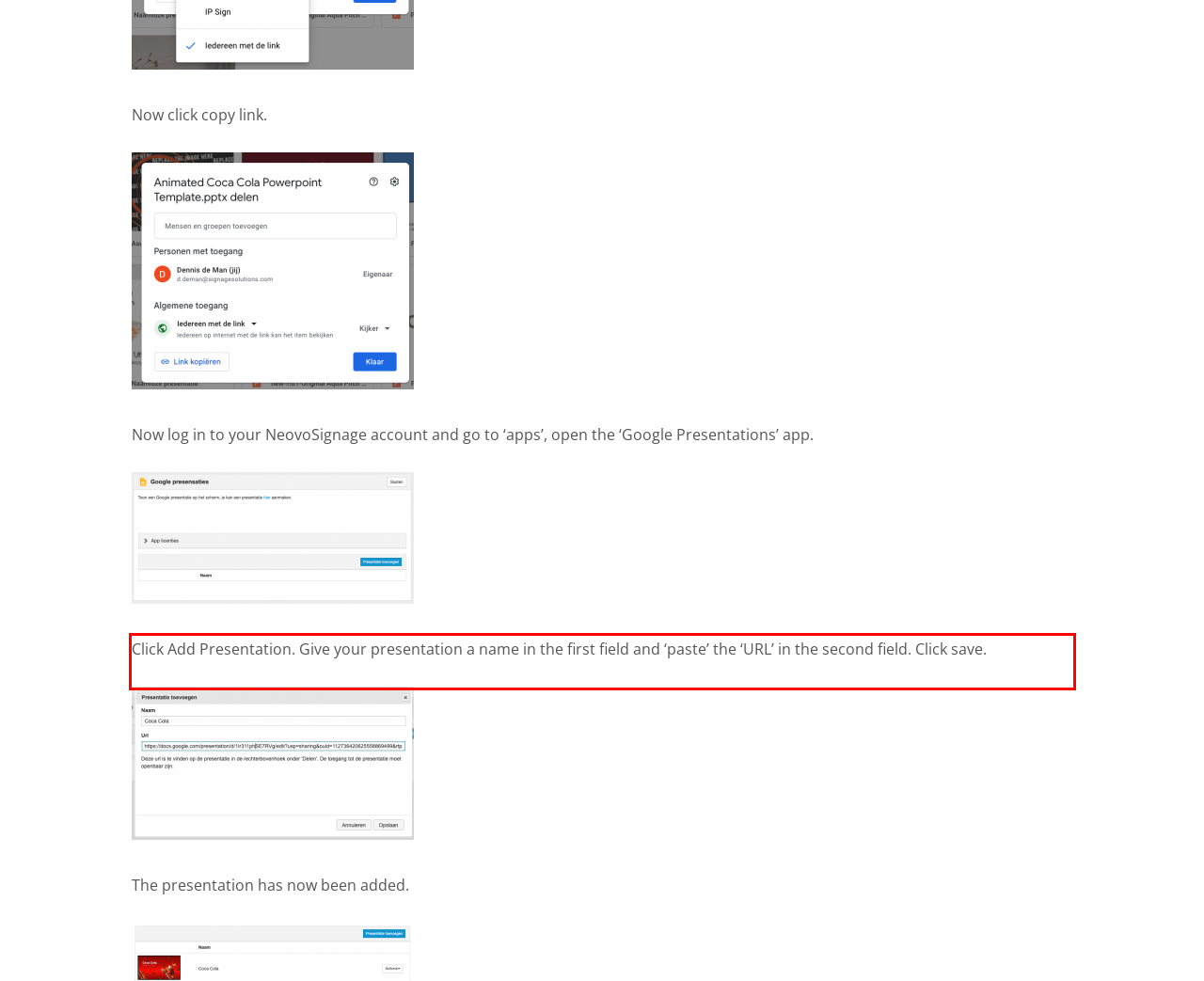Please extract the text content from the UI element enclosed by the red rectangle in the screenshot.

Click Add Presentation. Give your presentation a name in the first field and ‘paste’ the ‘URL’ in the second field. Click save.